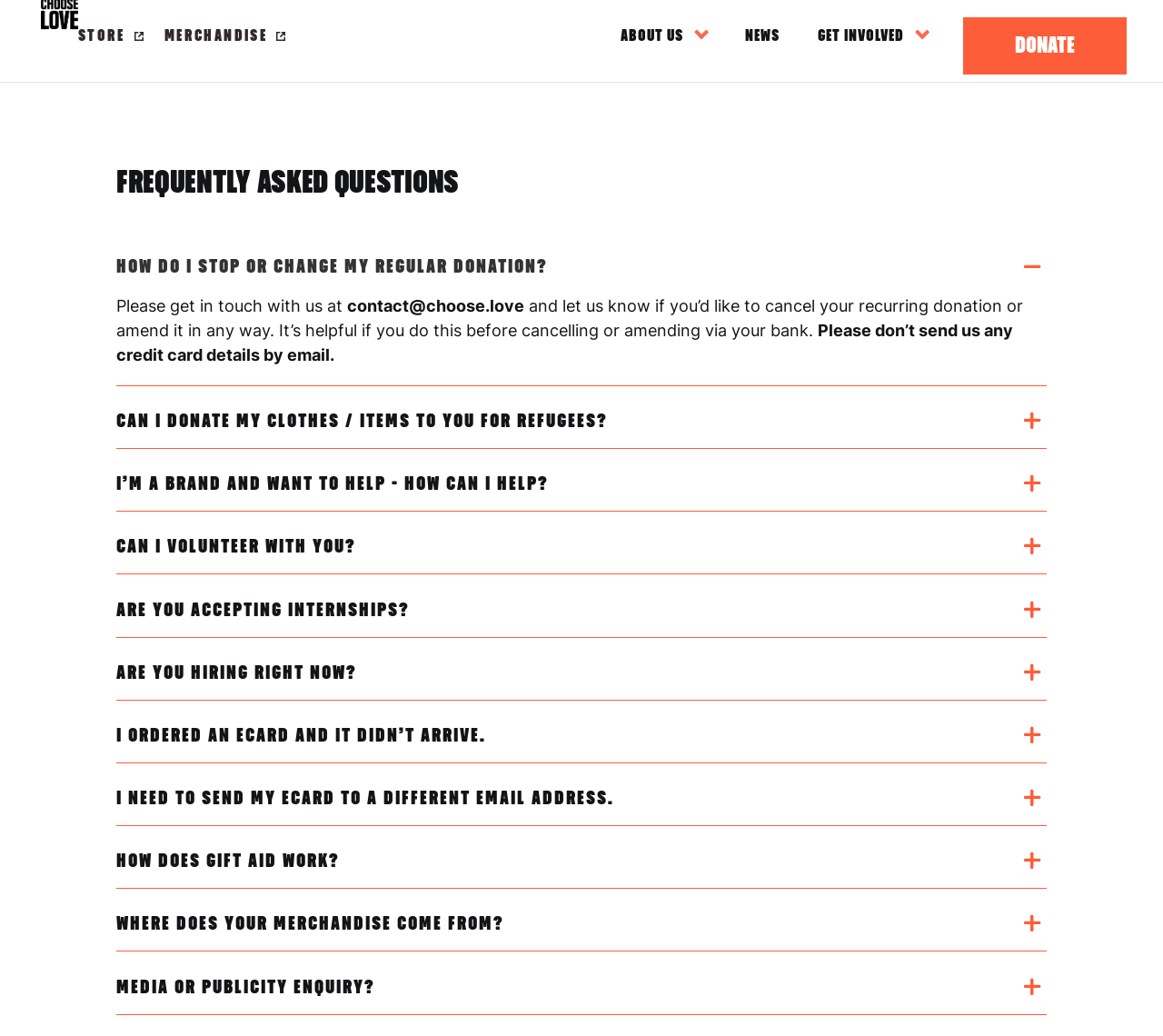Identify the bounding box coordinates of the clickable section necessary to follow the following instruction: "read about frequently asked questions". The coordinates should be presented as four float numbers from 0 to 1, i.e., [left, top, right, bottom].

[0.1, 0.155, 0.9, 0.204]